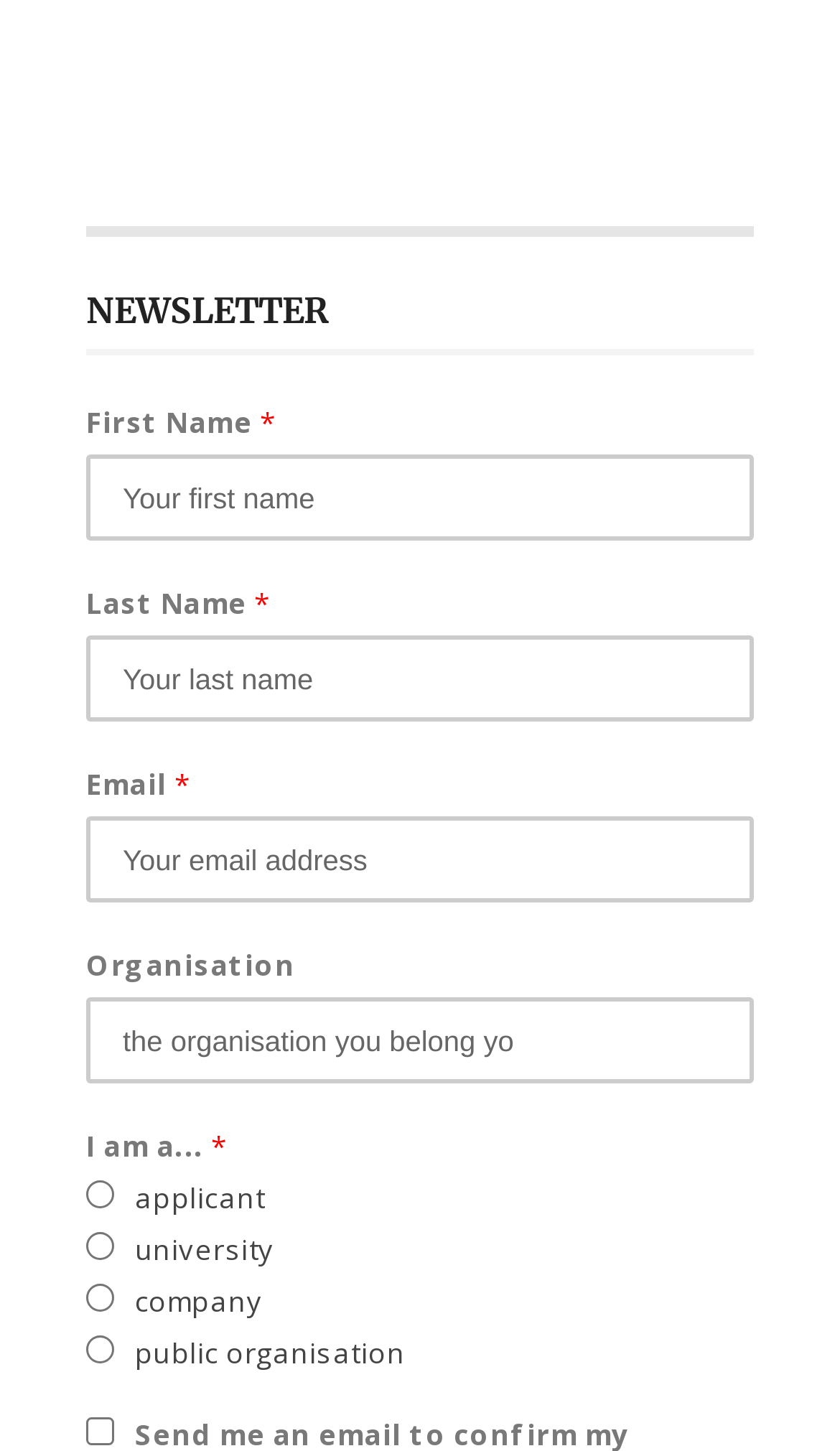How many required fields are there?
Answer with a single word or short phrase according to what you see in the image.

3